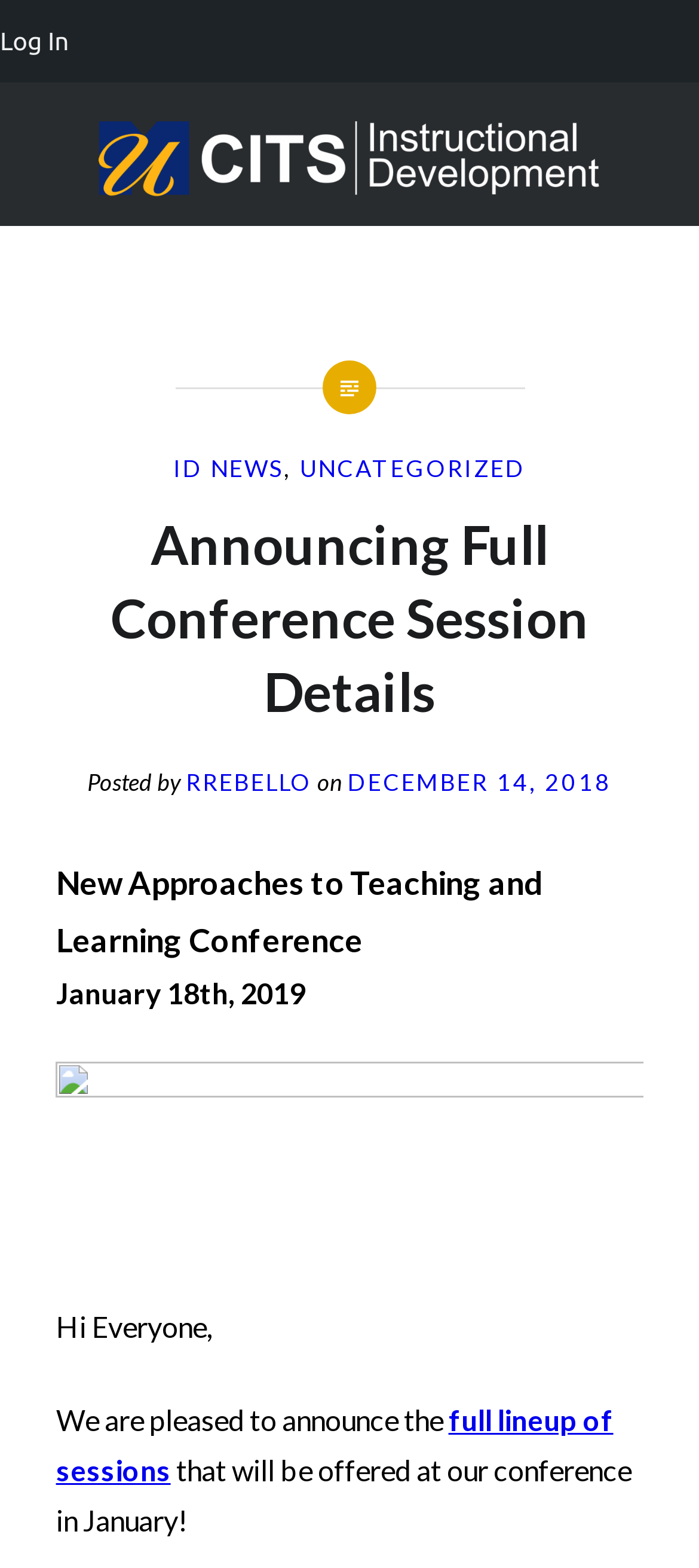What is the conference about?
Based on the visual content, answer with a single word or a brief phrase.

Teaching and Learning